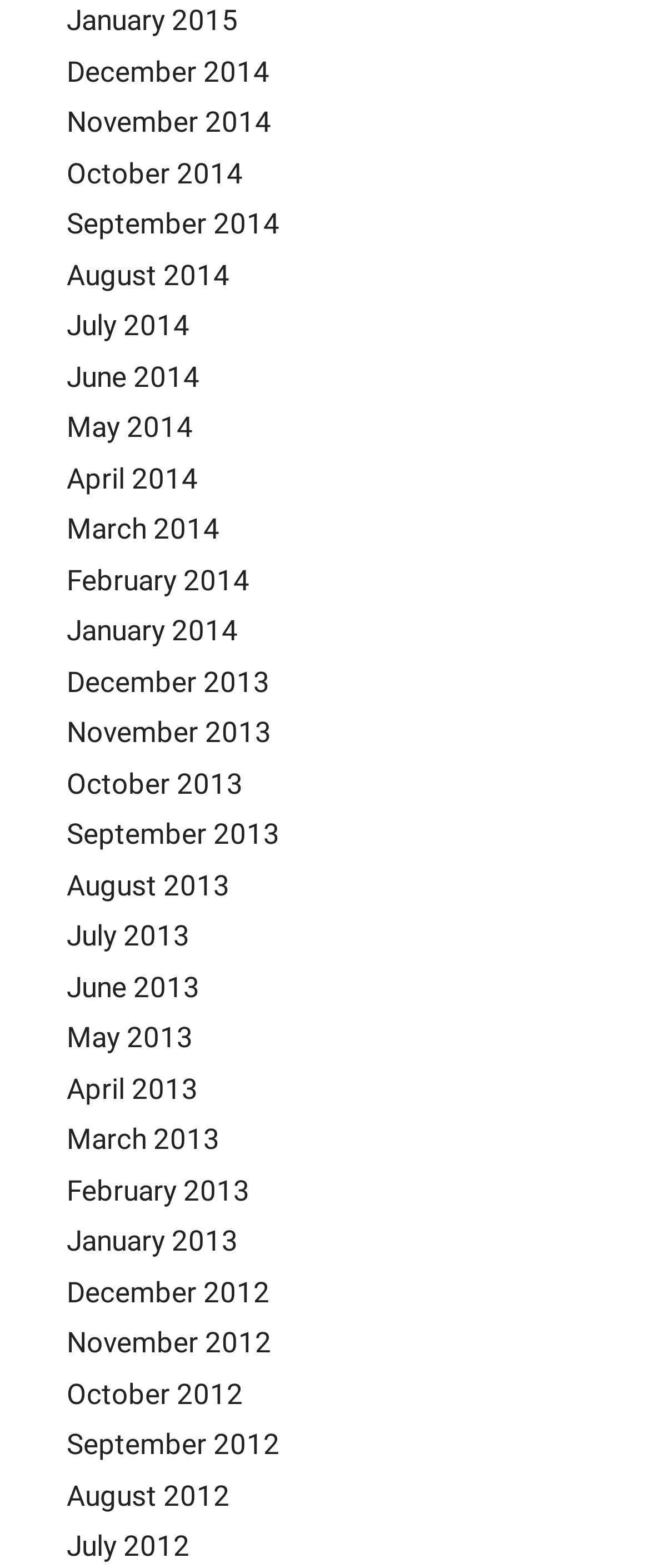Identify the bounding box coordinates of the part that should be clicked to carry out this instruction: "browse November 2014".

[0.103, 0.067, 0.418, 0.088]